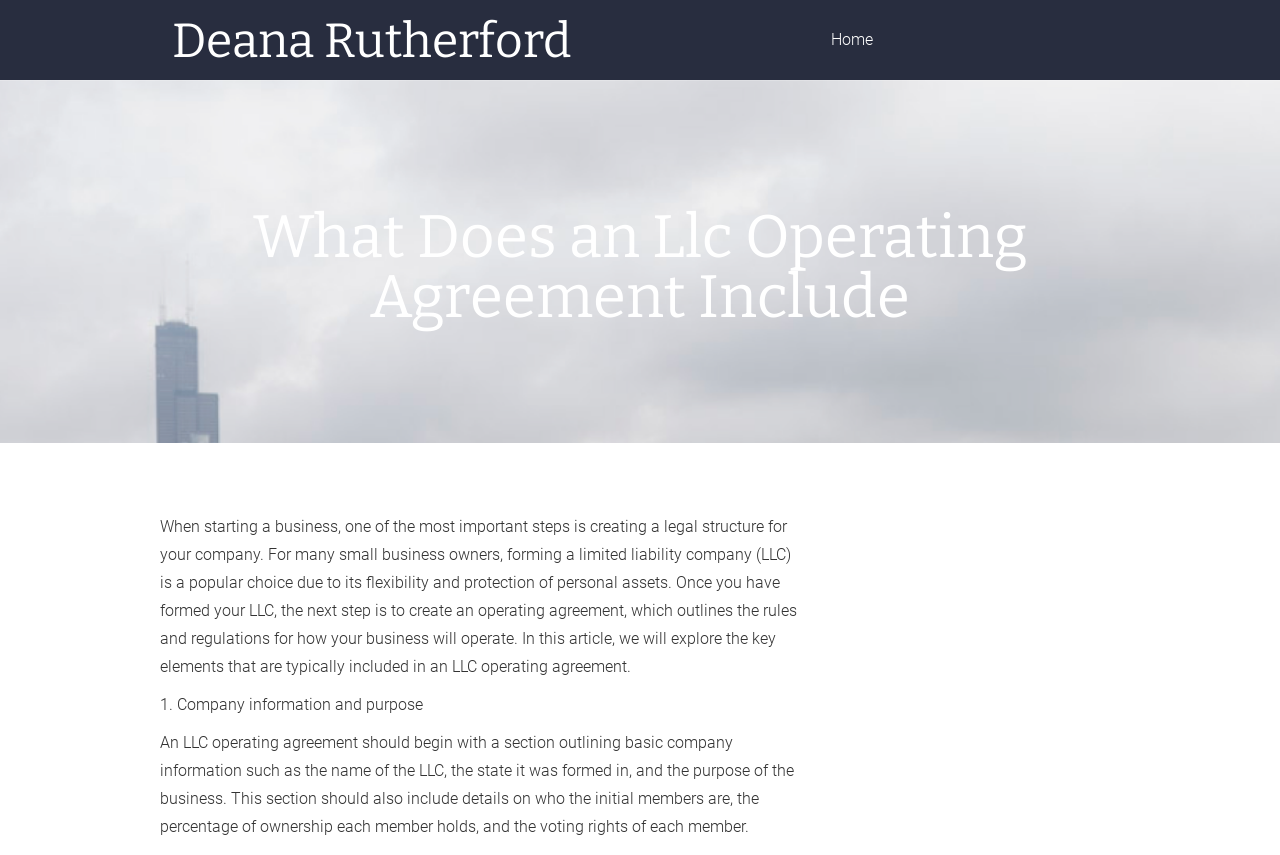Locate the UI element described by Home and provide its bounding box coordinates. Use the format (top-left x, top-left y, bottom-right x, bottom-right y) with all values as floating point numbers between 0 and 1.

[0.639, 0.037, 0.691, 0.094]